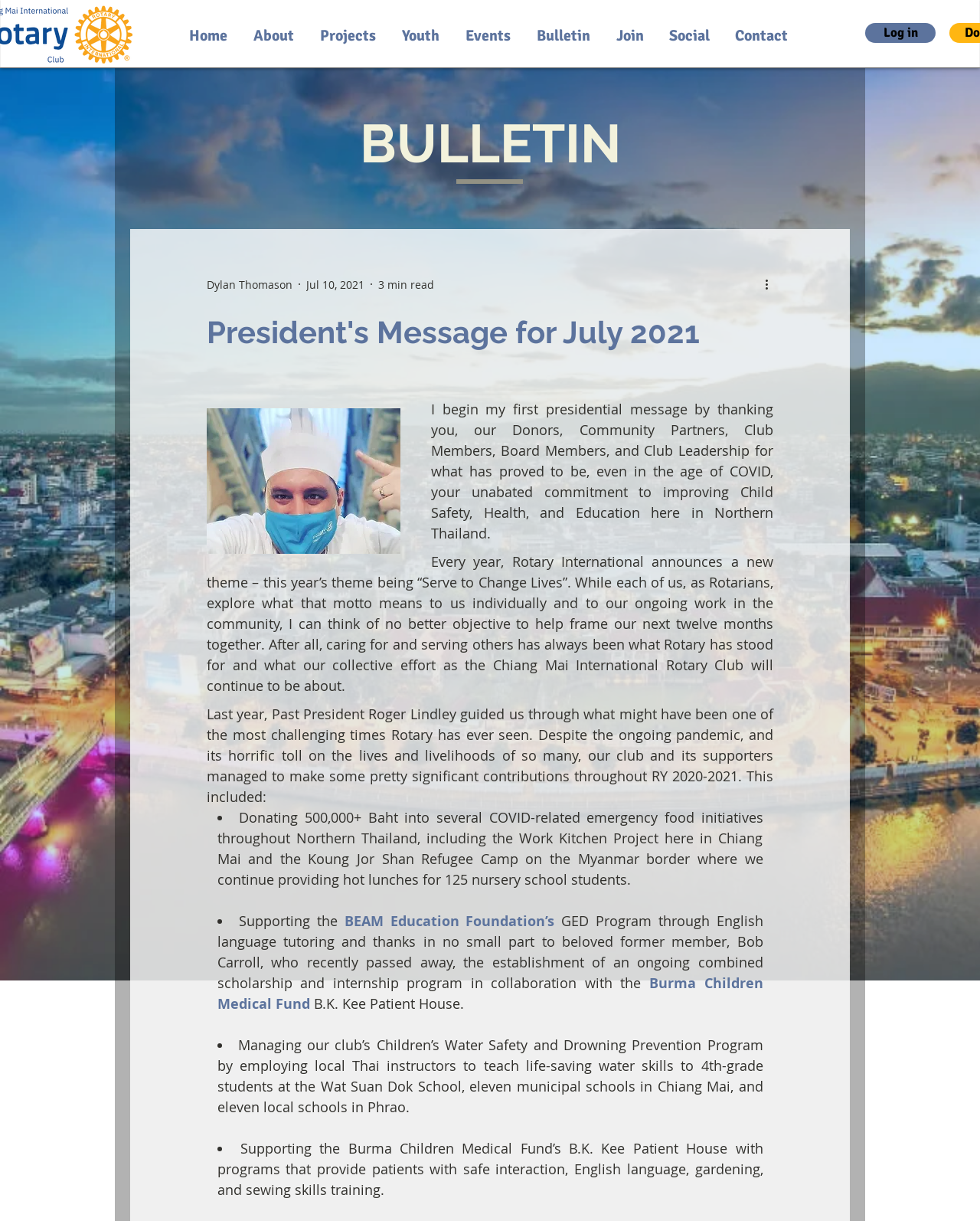Extract the top-level heading from the webpage and provide its text.

President's Message for July 2021